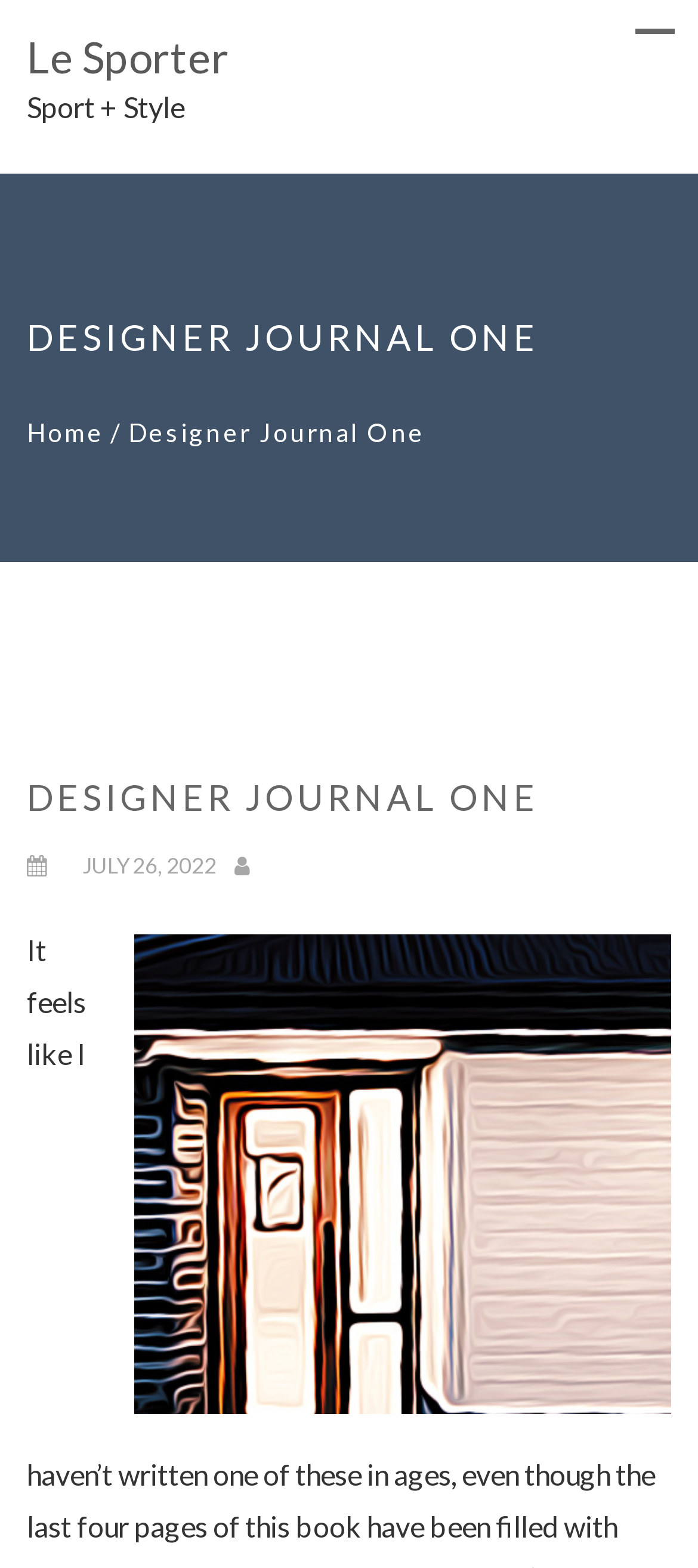Using floating point numbers between 0 and 1, provide the bounding box coordinates in the format (top-left x, top-left y, bottom-right x, bottom-right y). Locate the UI element described here: Home

[0.038, 0.266, 0.149, 0.285]